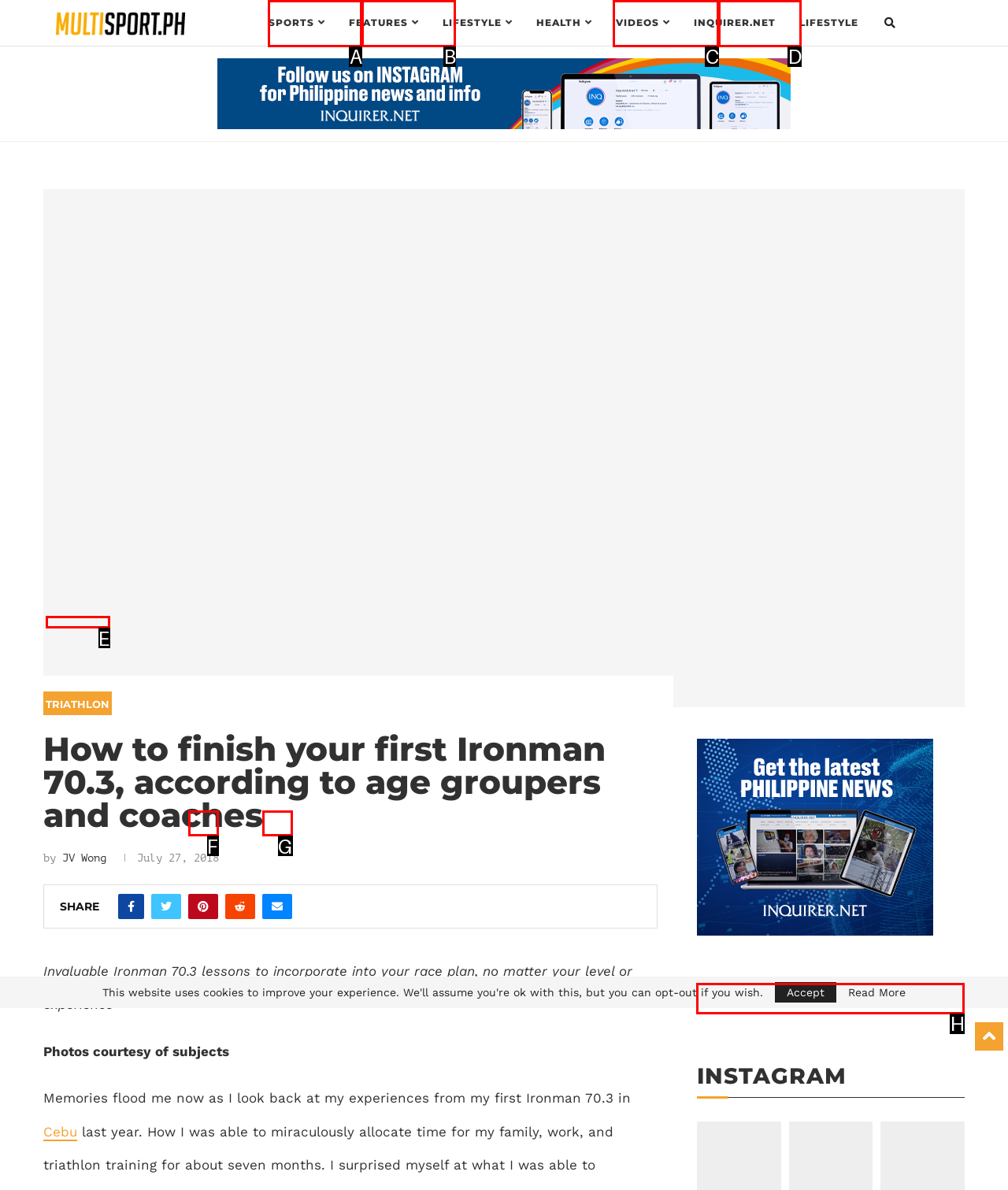Tell me which one HTML element I should click to complete this task: Search for something Answer with the option's letter from the given choices directly.

H